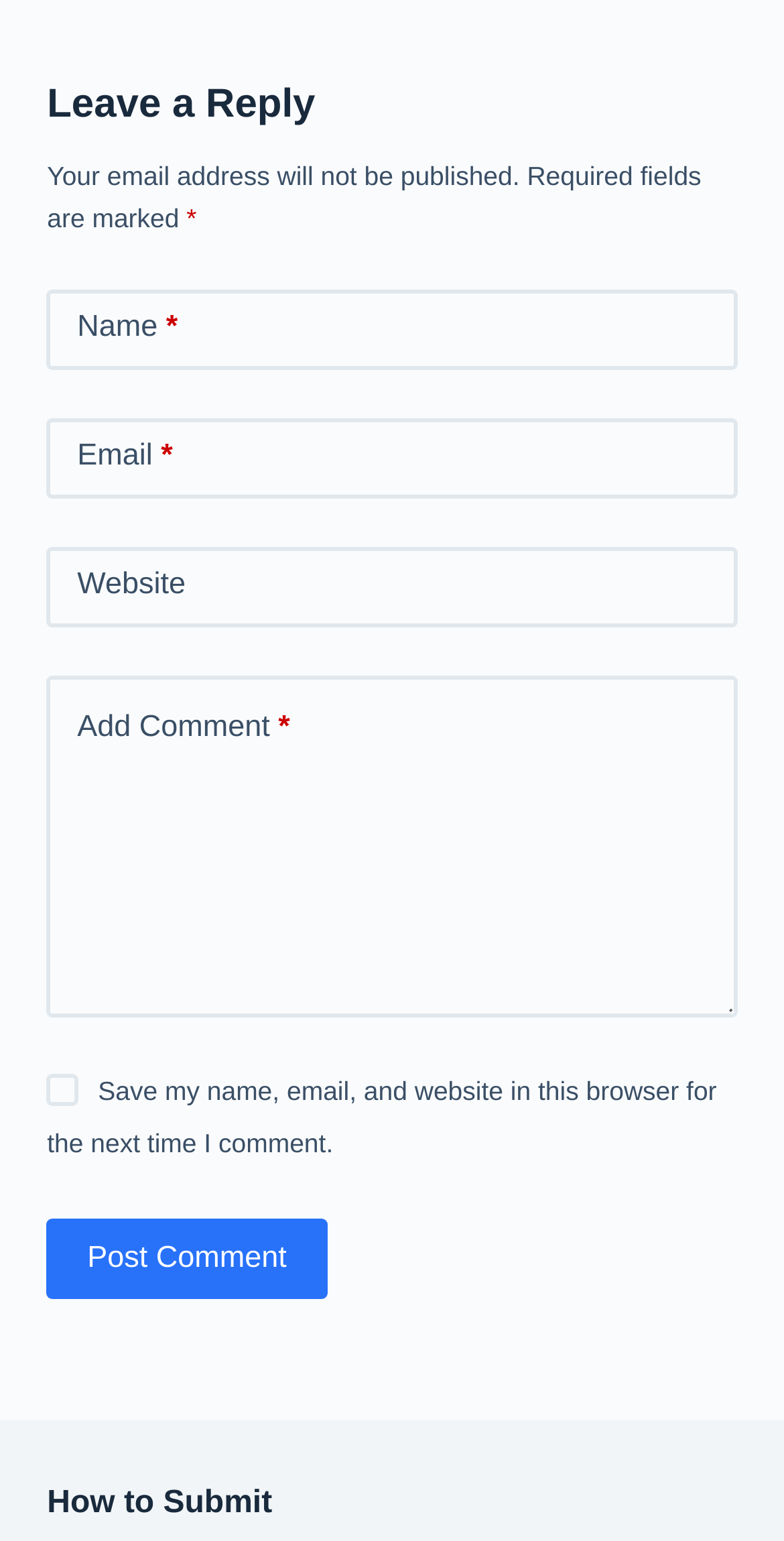How many headings are there on the page?
Could you answer the question with a detailed and thorough explanation?

There are two headings on the page: 'Leave a Reply' and 'How to Submit'. The first heading is above the comment section, and the second heading is located at the bottom of the page.